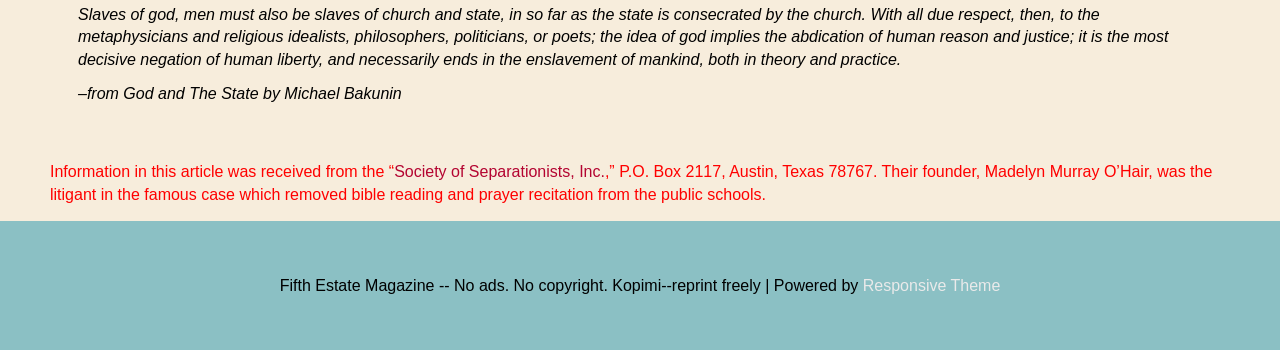What is the name of the theme used to power the webpage?
Using the image, elaborate on the answer with as much detail as possible.

The answer can be found by looking at the text '| Powered by Responsive Theme', which clearly mentions the name of the theme used to power the webpage as Responsive Theme.